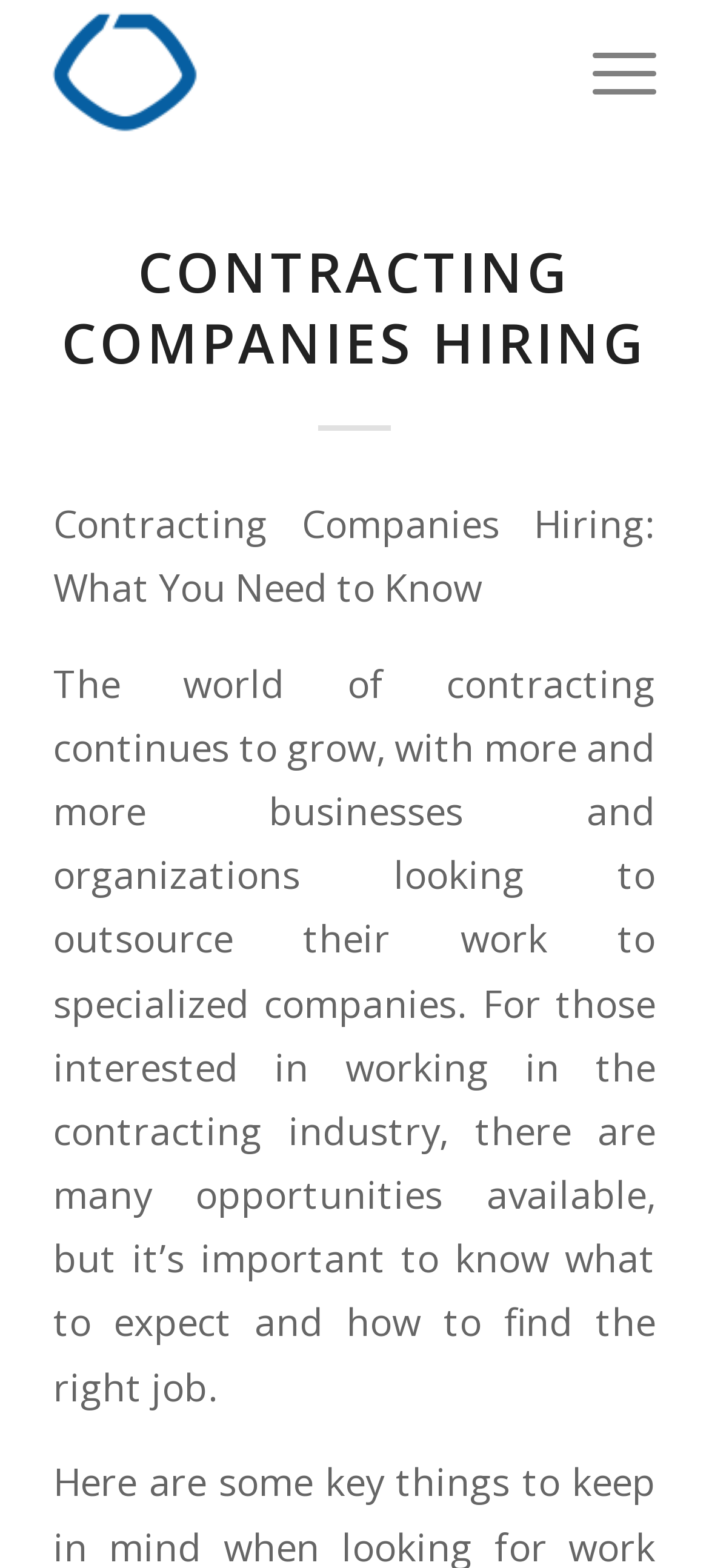Please provide the bounding box coordinates for the UI element as described: "alt="Fundación Bernegal"". The coordinates must be four floats between 0 and 1, represented as [left, top, right, bottom].

[0.075, 0.0, 0.755, 0.093]